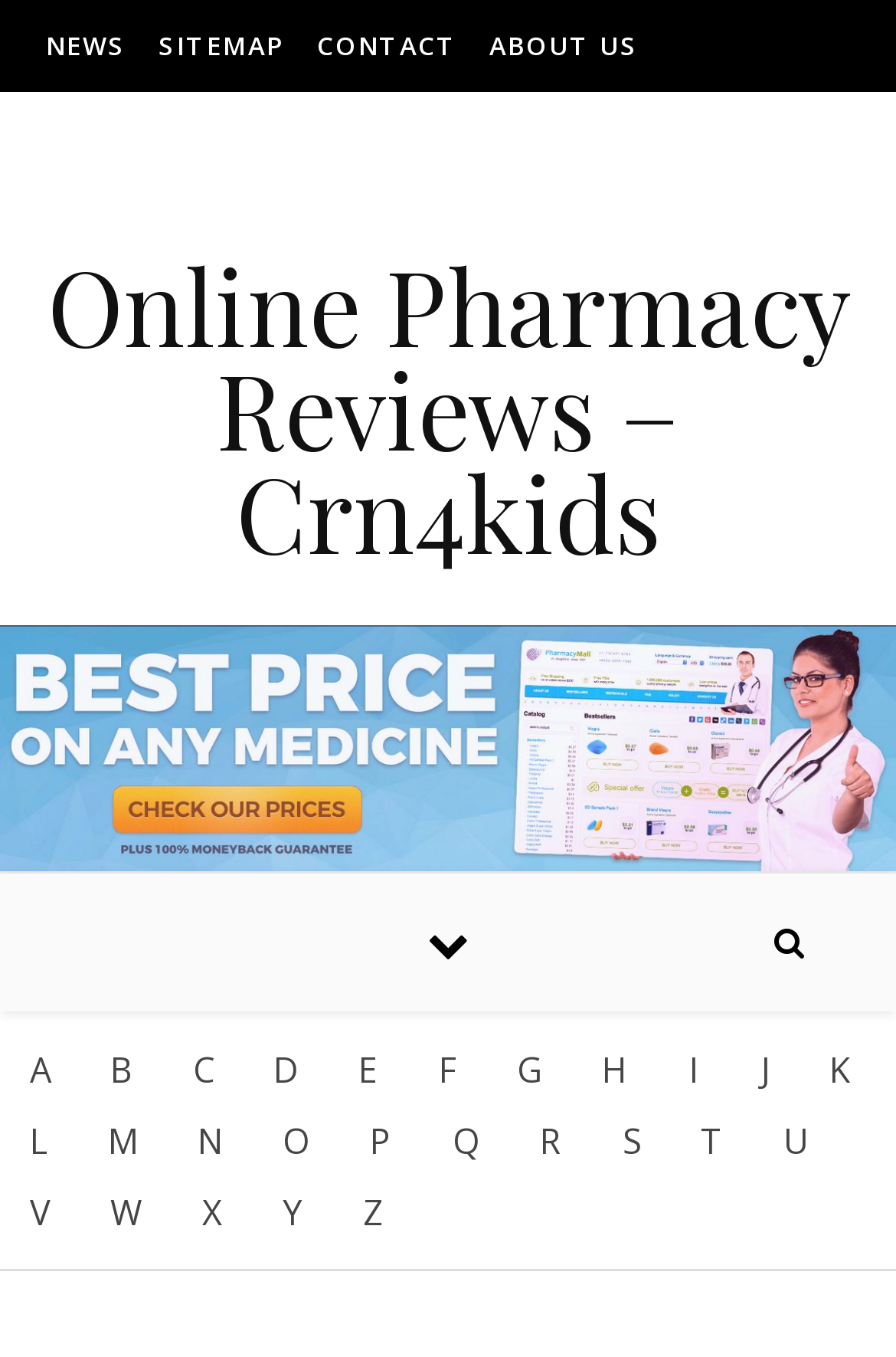Find the bounding box coordinates of the area to click in order to follow the instruction: "Click on NEWS".

[0.051, 0.0, 0.154, 0.068]